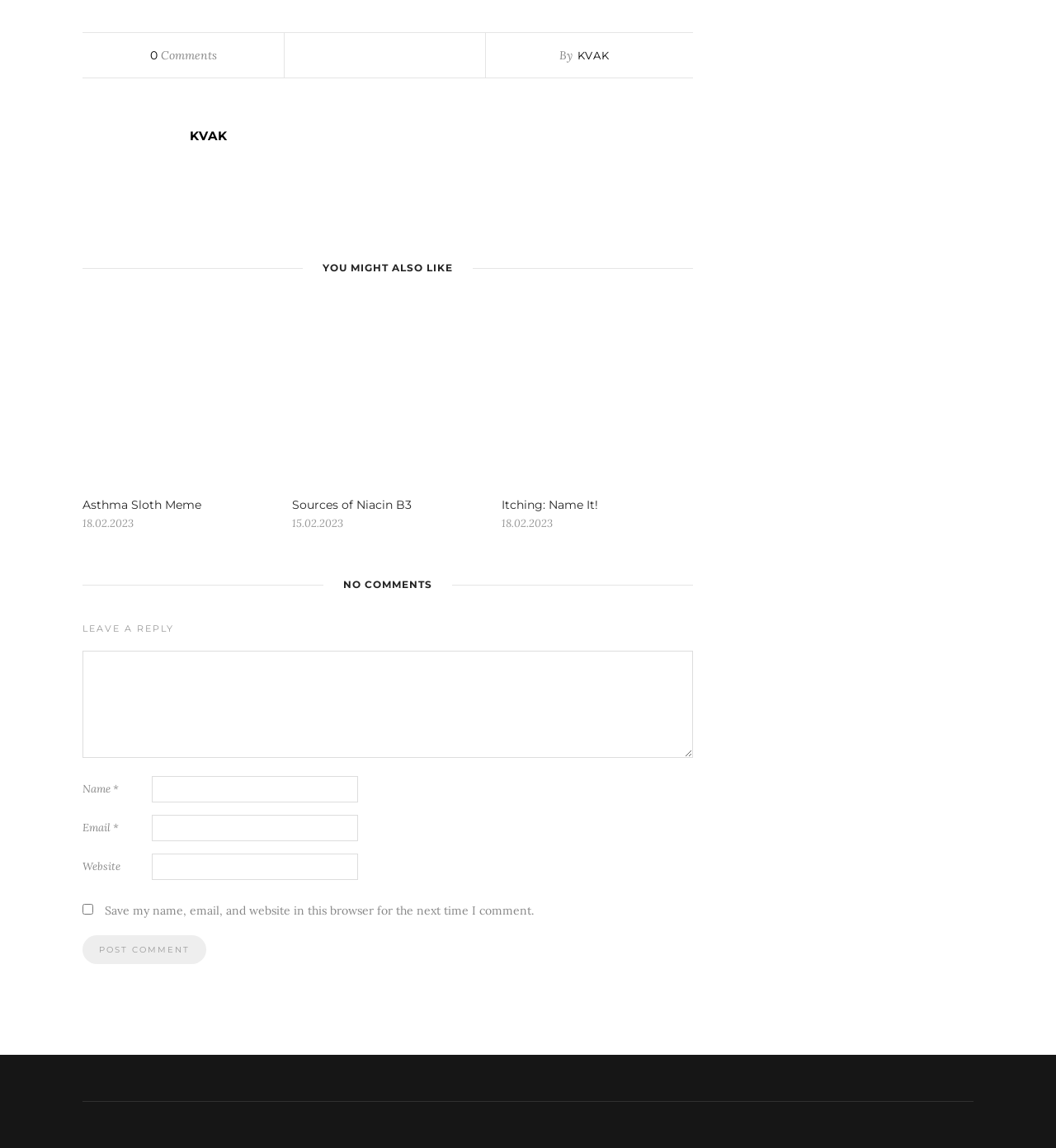Please provide a comprehensive response to the question based on the details in the image: How many comments are there on this webpage?

The link '0 Comments' at the top of the webpage indicates that there are no comments on this webpage.